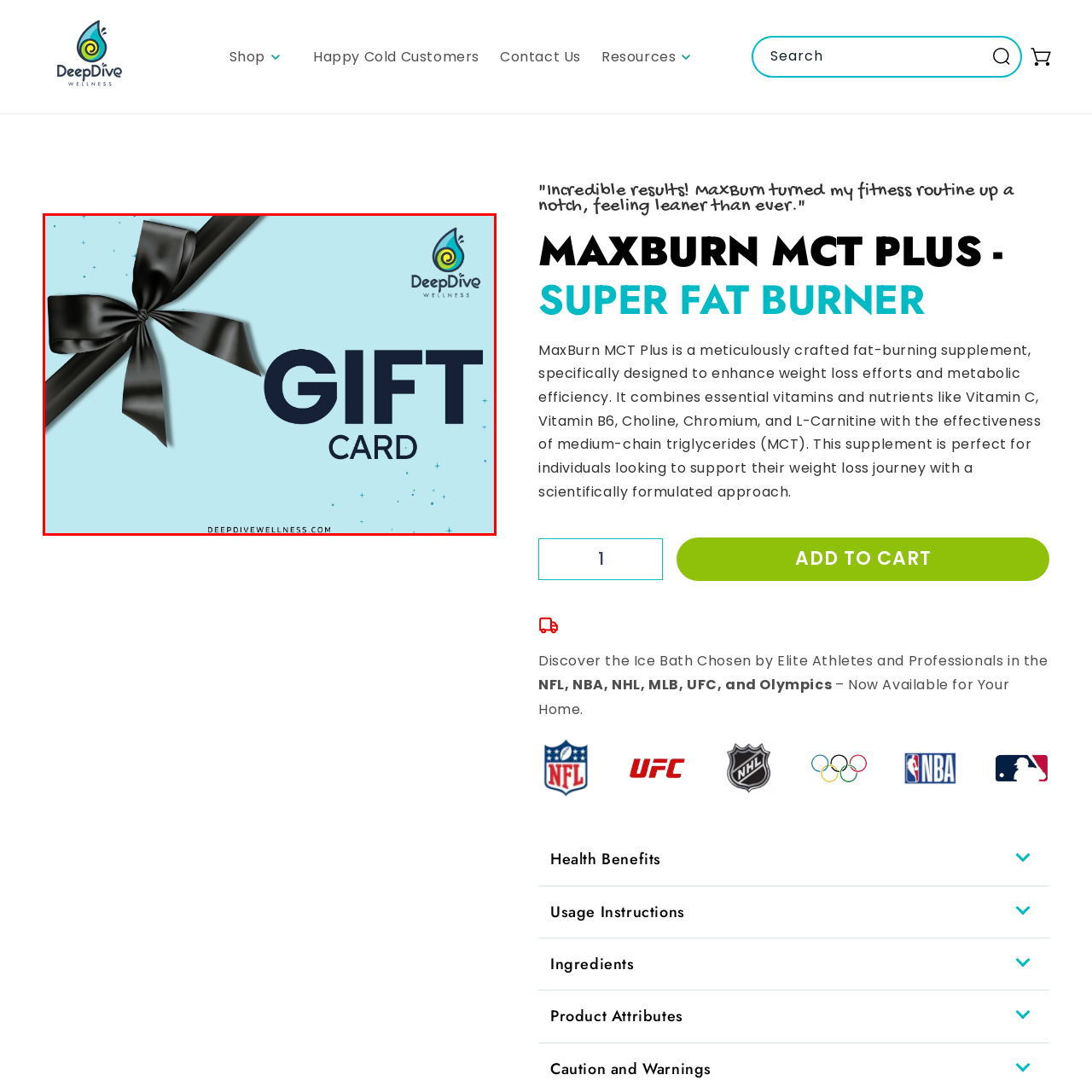Give a comprehensive caption for the image marked by the red rectangle.

The image presents a vibrant gift card design from Deep Dive Wellness featuring a soft blue background adorned with subtle sparkles. Prominently displayed is a large, bold "GIFT CARD" text, conveying a sense of excitement and gift-giving. Atop the card, an elegant black ribbon with a bow adds a touch of sophistication, enhancing its festive appeal. The Deep Dive Wellness logo is positioned in the top right corner, reinforcing the brand identity. Additionally, the bottom of the card features the website link, "DEEPDIVEWELLNESS.COM," inviting customers to explore wellness offerings. This design captures the essence of thoughtful gifting, perfect for anyone seeking to treat themselves or others to a wellness experience.